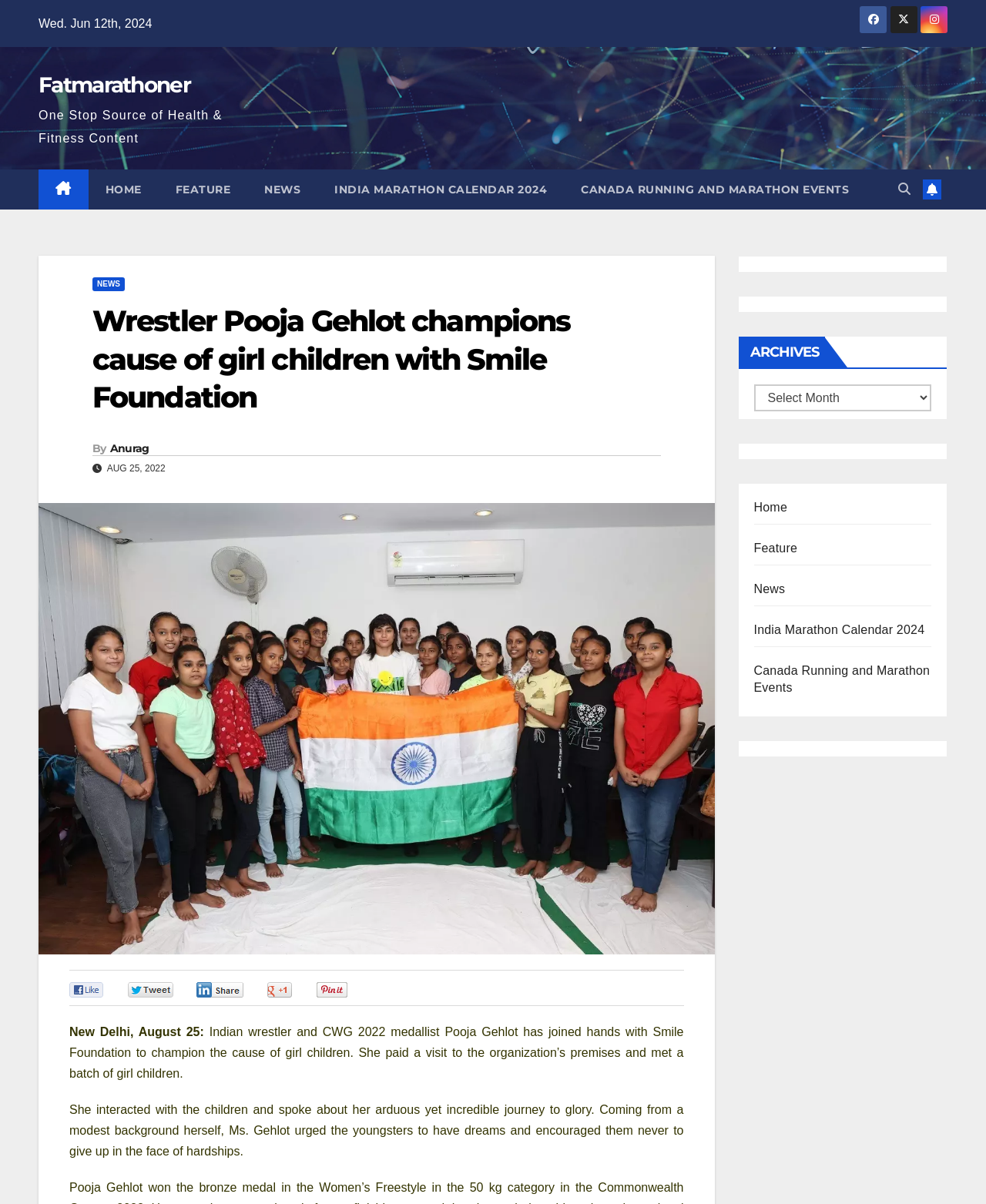Kindly provide the bounding box coordinates of the section you need to click on to fulfill the given instruction: "Read the article by Anurag".

[0.111, 0.367, 0.151, 0.378]